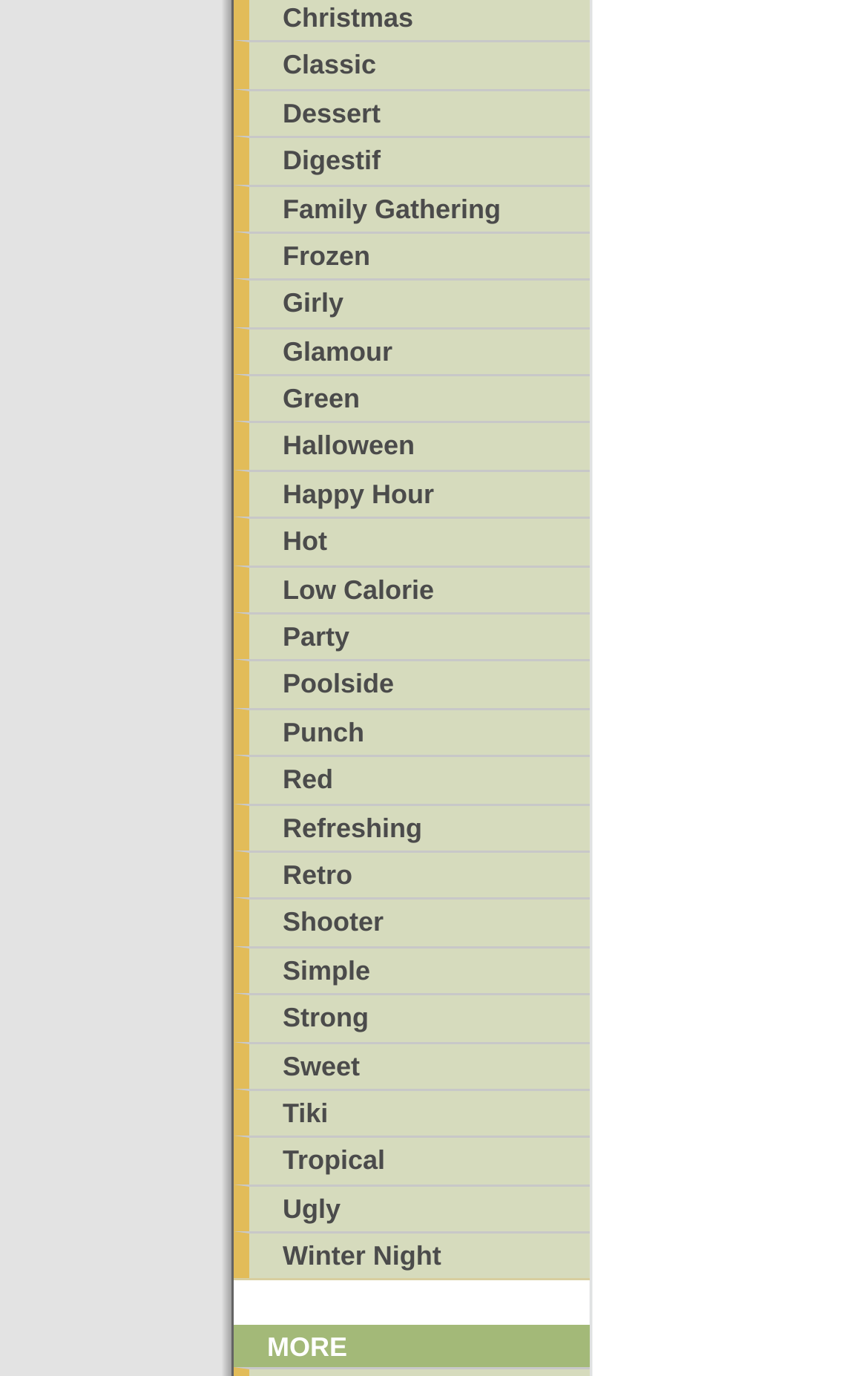Find the bounding box coordinates for the area you need to click to carry out the instruction: "view more options". The coordinates should be four float numbers between 0 and 1, indicated as [left, top, right, bottom].

[0.308, 0.968, 0.4, 0.991]